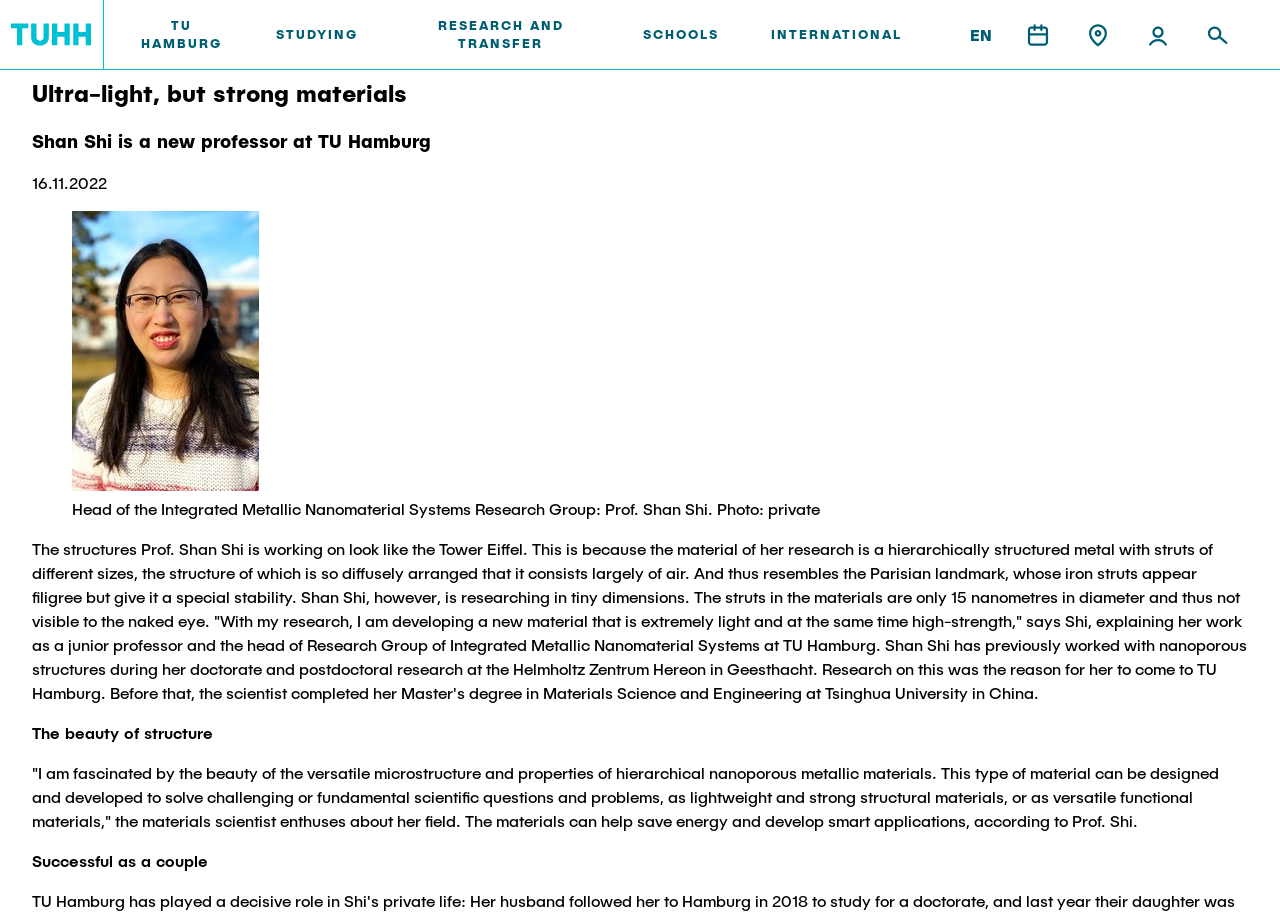What is the name of the first school listed?
Refer to the screenshot and deliver a thorough answer to the question presented.

I looked at the 'SCHOOLS' section and found the first school listed is 'Civil and Environmental Engineering'.